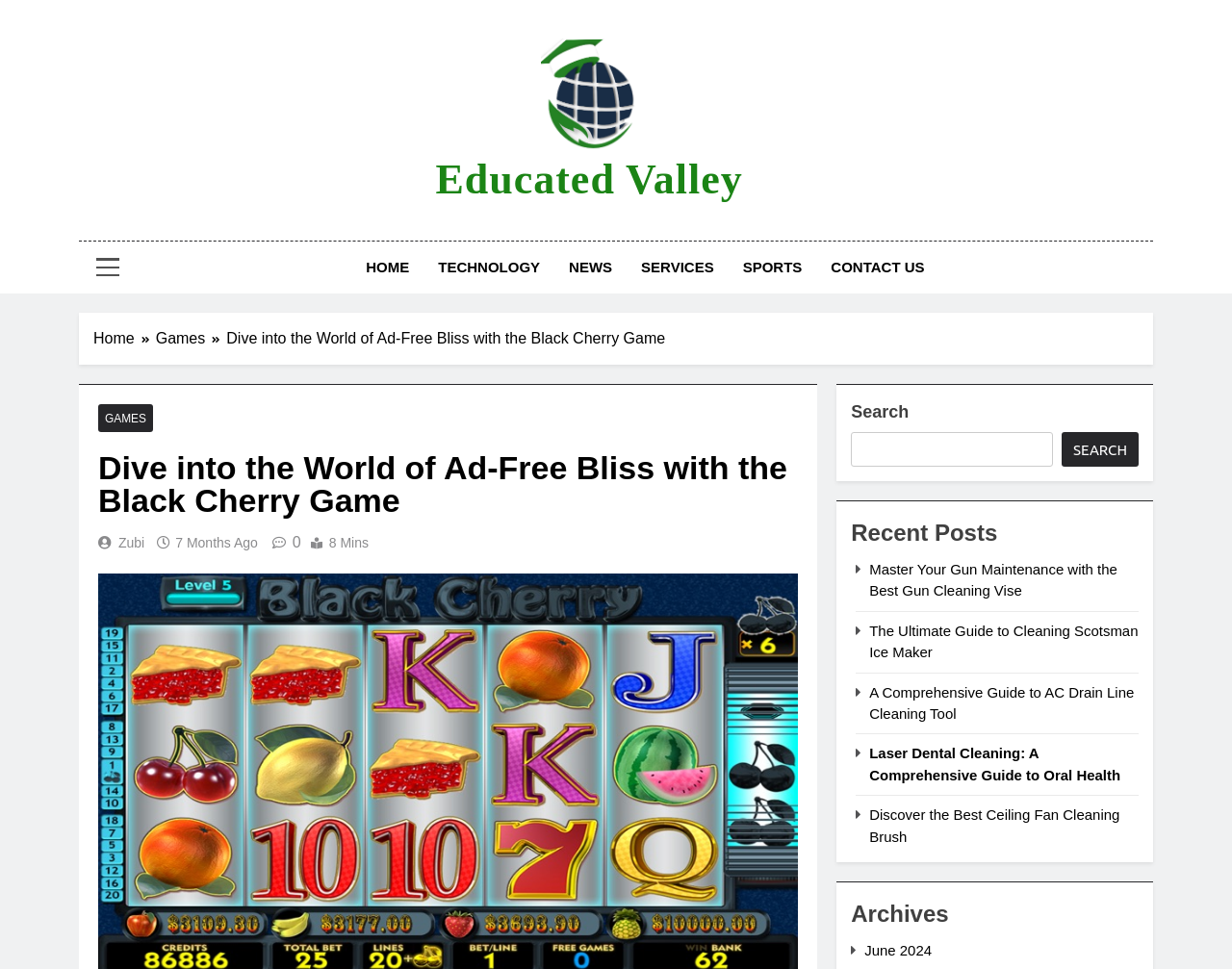Please identify the bounding box coordinates of the clickable region that I should interact with to perform the following instruction: "Visit the 'Games' page". The coordinates should be expressed as four float numbers between 0 and 1, i.e., [left, top, right, bottom].

[0.08, 0.417, 0.124, 0.446]